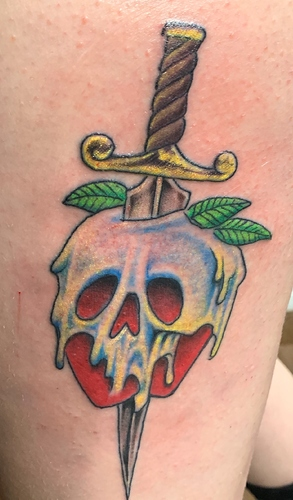What is the purpose of the tattoo design?
Please describe in detail the information shown in the image to answer the question.

The caption suggests that the tattoo 'exemplifies a blend of macabre and beauty, likely intended to make a bold statement about individuality and artistic expression', implying that the purpose of the tattoo design is to convey a strong message about individuality and artistic expression.